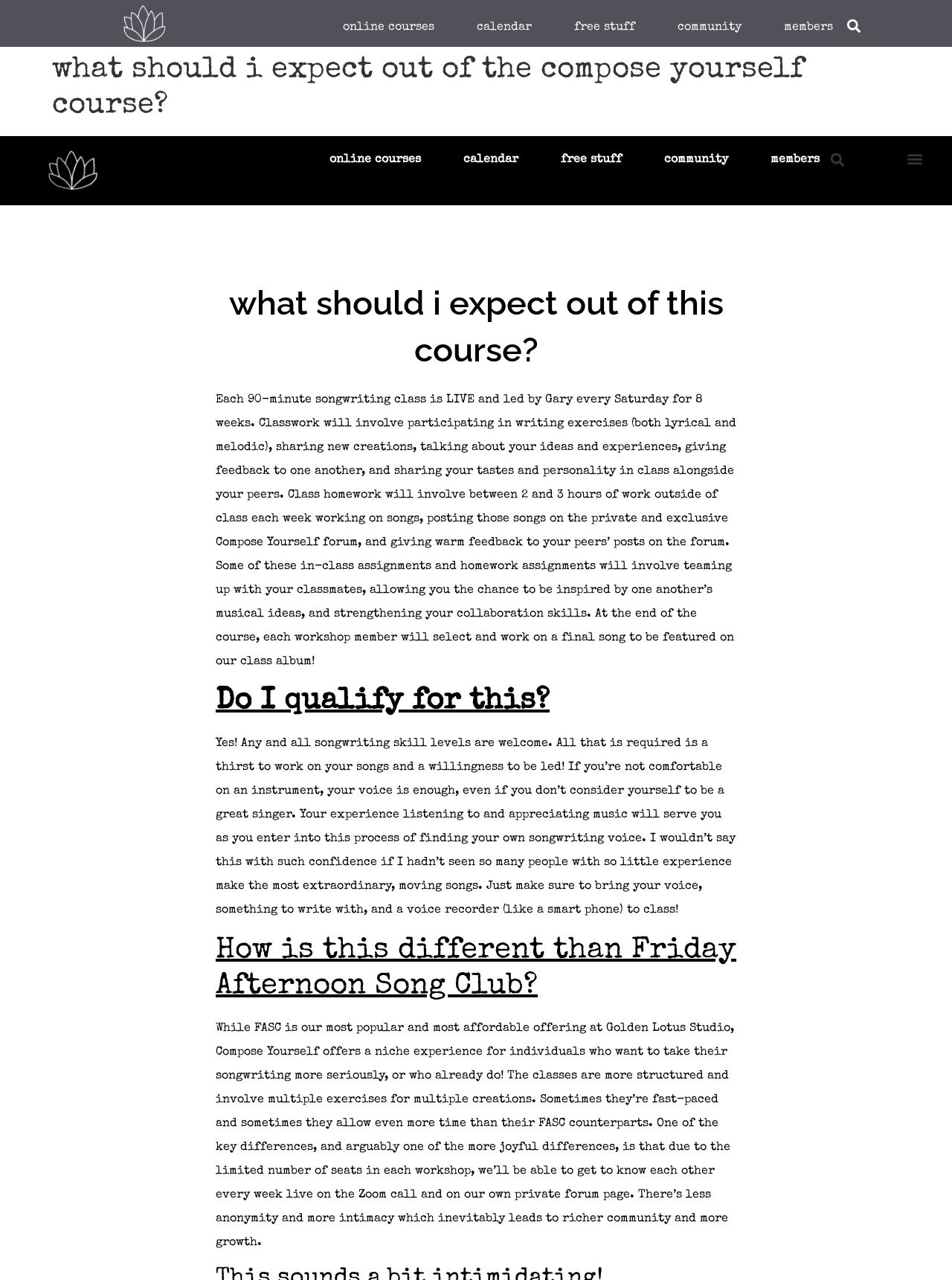What is required to participate in the course?
Offer a detailed and full explanation in response to the question.

I found the answer by reading the text under the heading 'Do I qualify for this?' which states that all that is required is a thirst to work on your songs and a willingness to be led.